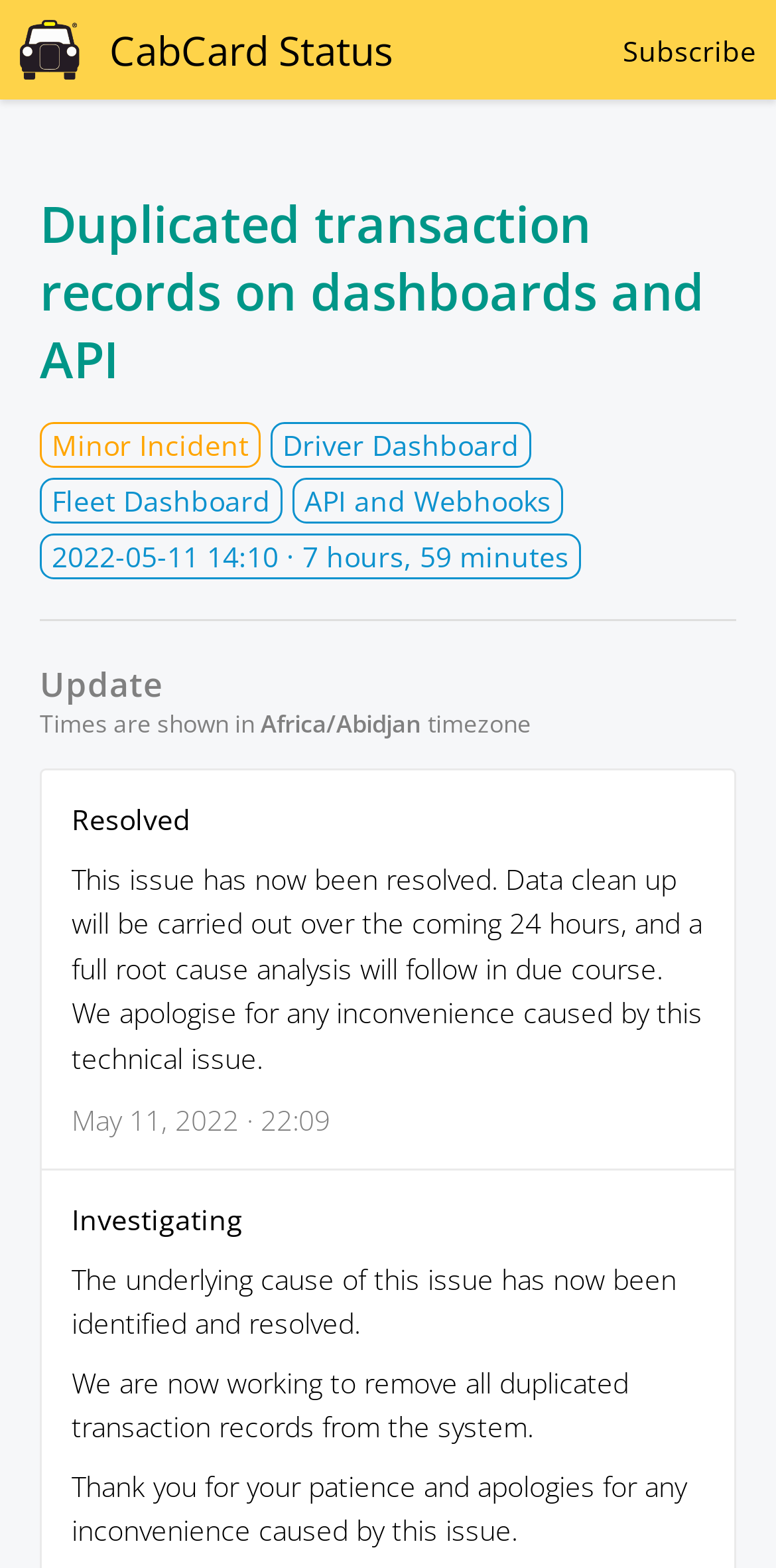What is the purpose of the webpage?
Craft a detailed and extensive response to the question.

The webpage appears to be an incident report page, providing information about a specific incident, its status, and the actions being taken to resolve it. The presence of details such as the incident description, status, and timestamps suggests that the purpose of the webpage is to report and track incidents.